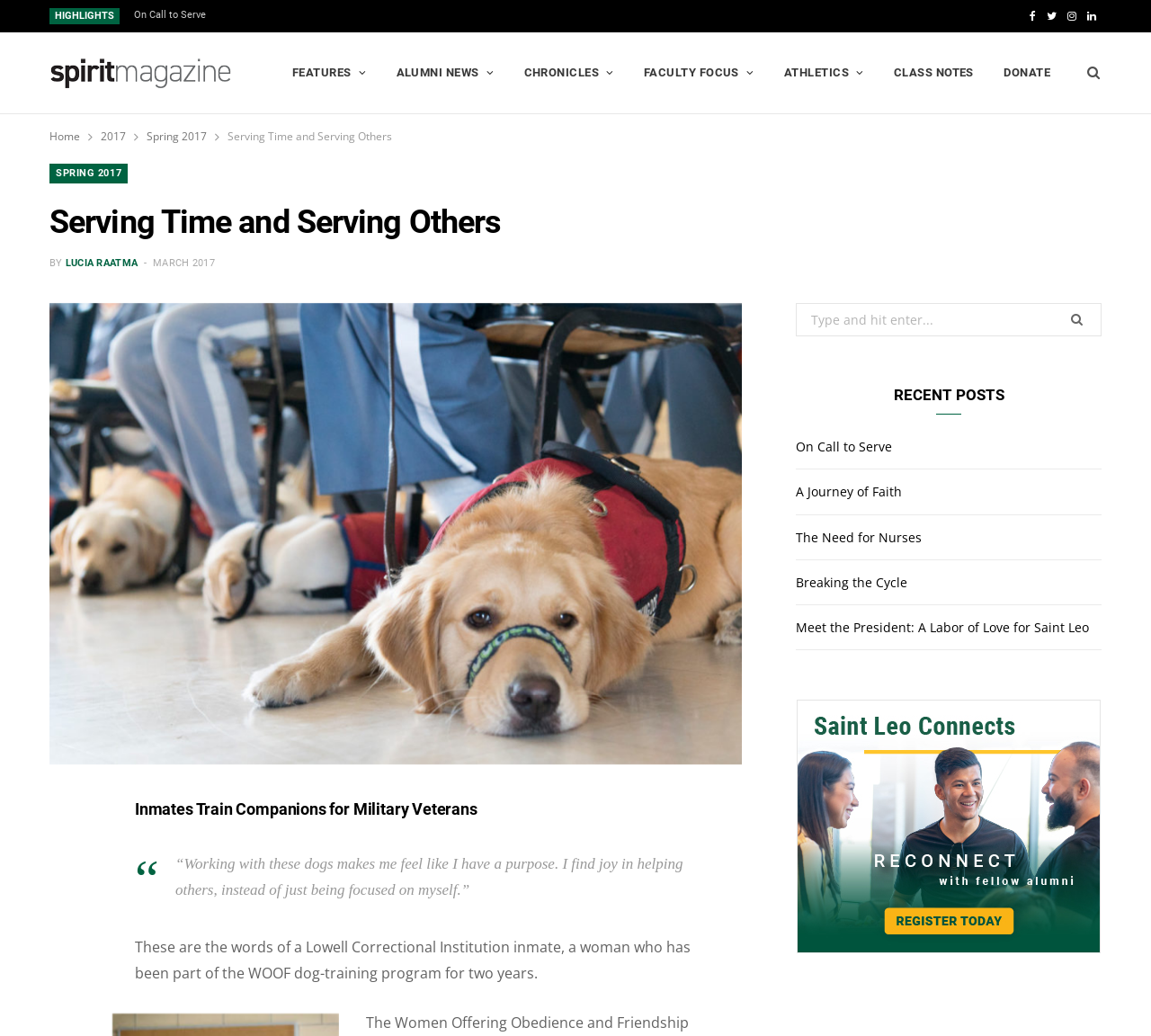Provide the bounding box coordinates of the HTML element described by the text: "A Journey of Faith".

[0.691, 0.466, 0.784, 0.483]